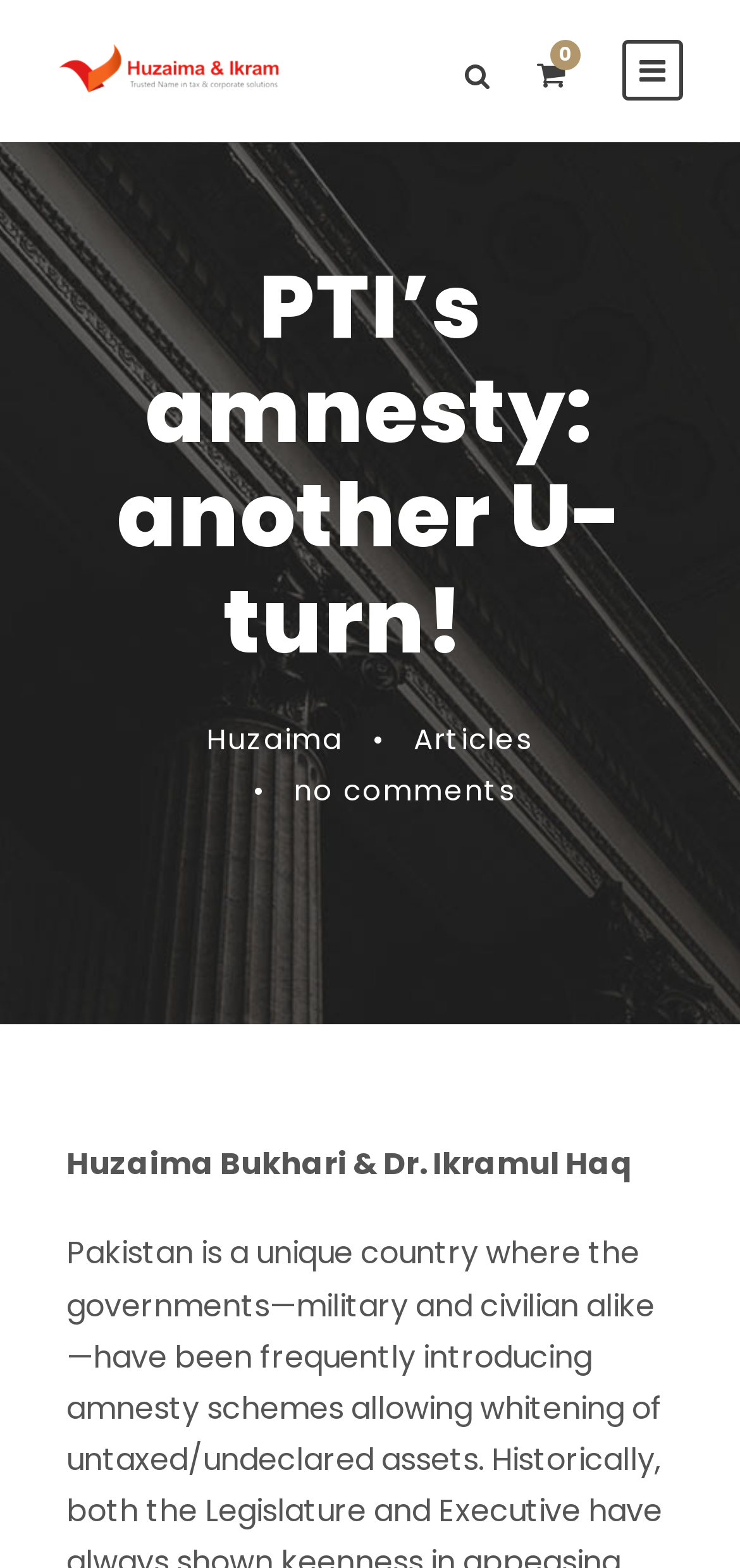Answer briefly with one word or phrase:
What is the symbol on the top right corner?

uf0c9